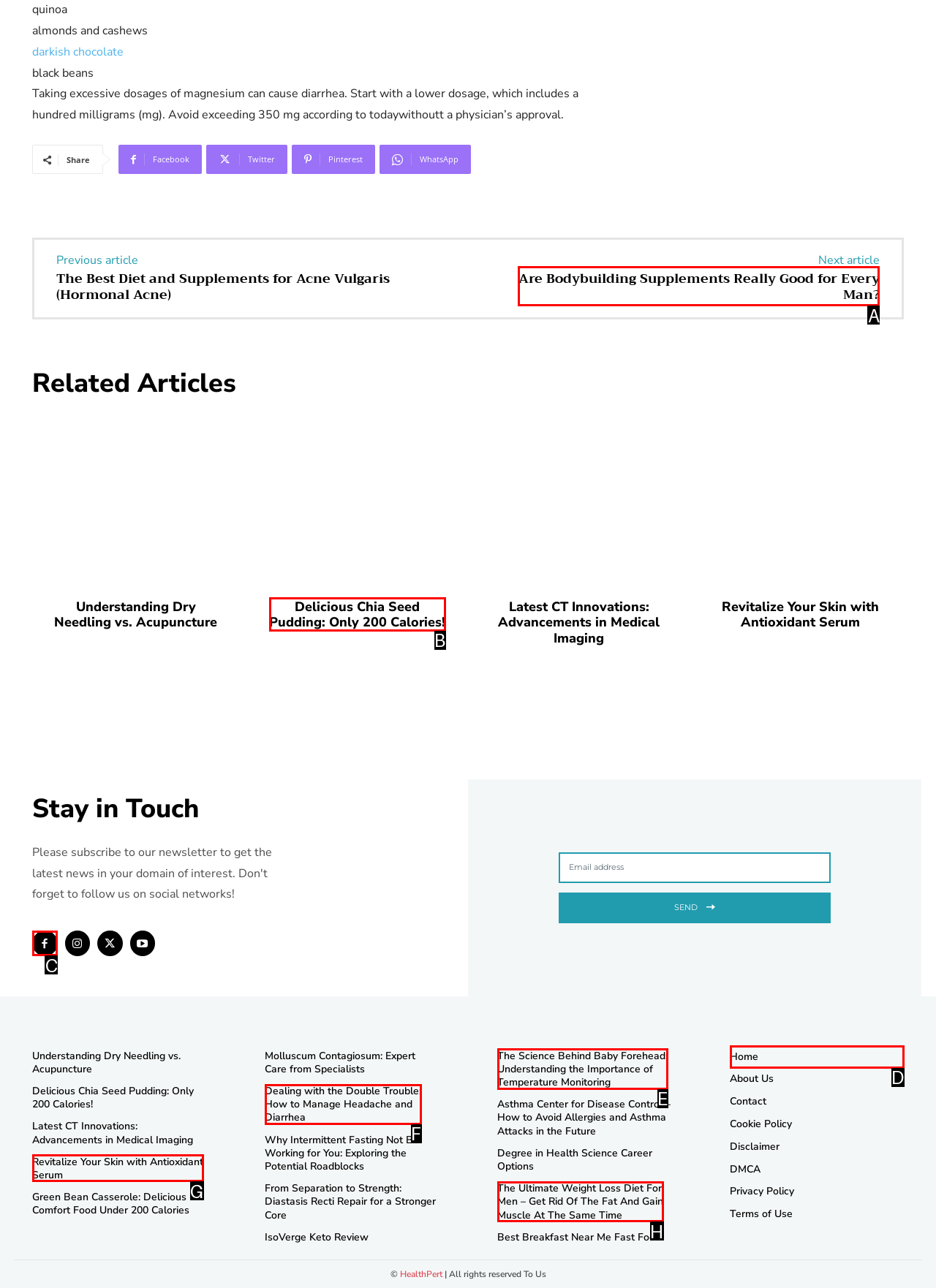Match the description: Home to the correct HTML element. Provide the letter of your choice from the given options.

D